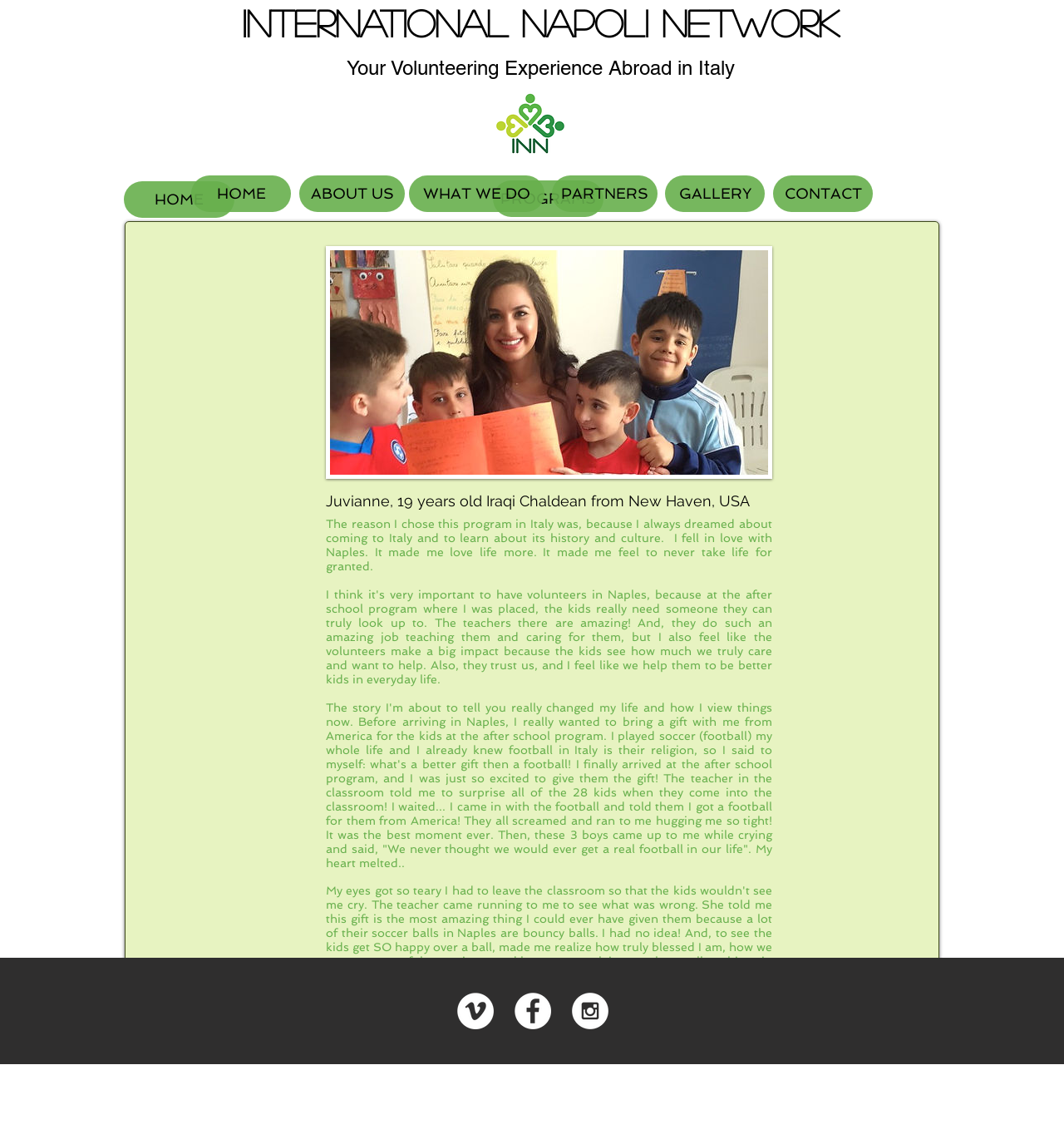Please identify the bounding box coordinates of the clickable area that will allow you to execute the instruction: "Read the testimonial of Juvianne".

[0.306, 0.432, 0.705, 0.448]